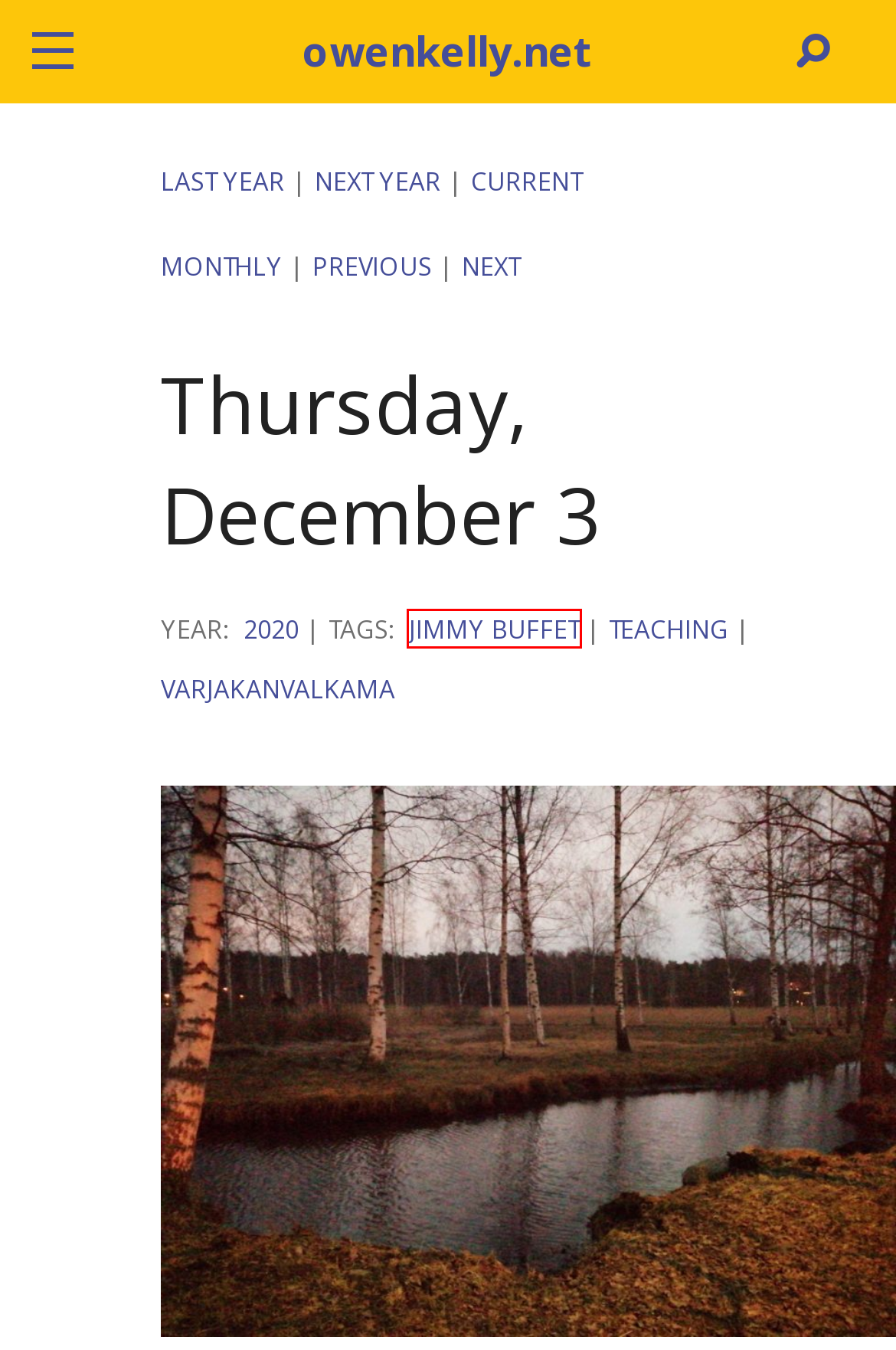Please examine the screenshot provided, which contains a red bounding box around a UI element. Select the webpage description that most accurately describes the new page displayed after clicking the highlighted element. Here are the candidates:
A. Tuesday, December 3 – owenkelly.net
B. Wednesday, December 2 – owenkelly.net
C. Friday, December 3 – owenkelly.net
D. Jimmy Buffet – owenkelly.net
E. December 2020 – owenkelly.net
F. Friday, December 4 – owenkelly.net
G. owenkelly.net – slouching towards Golgonooza
H. Varjakanvalkama – owenkelly.net

D